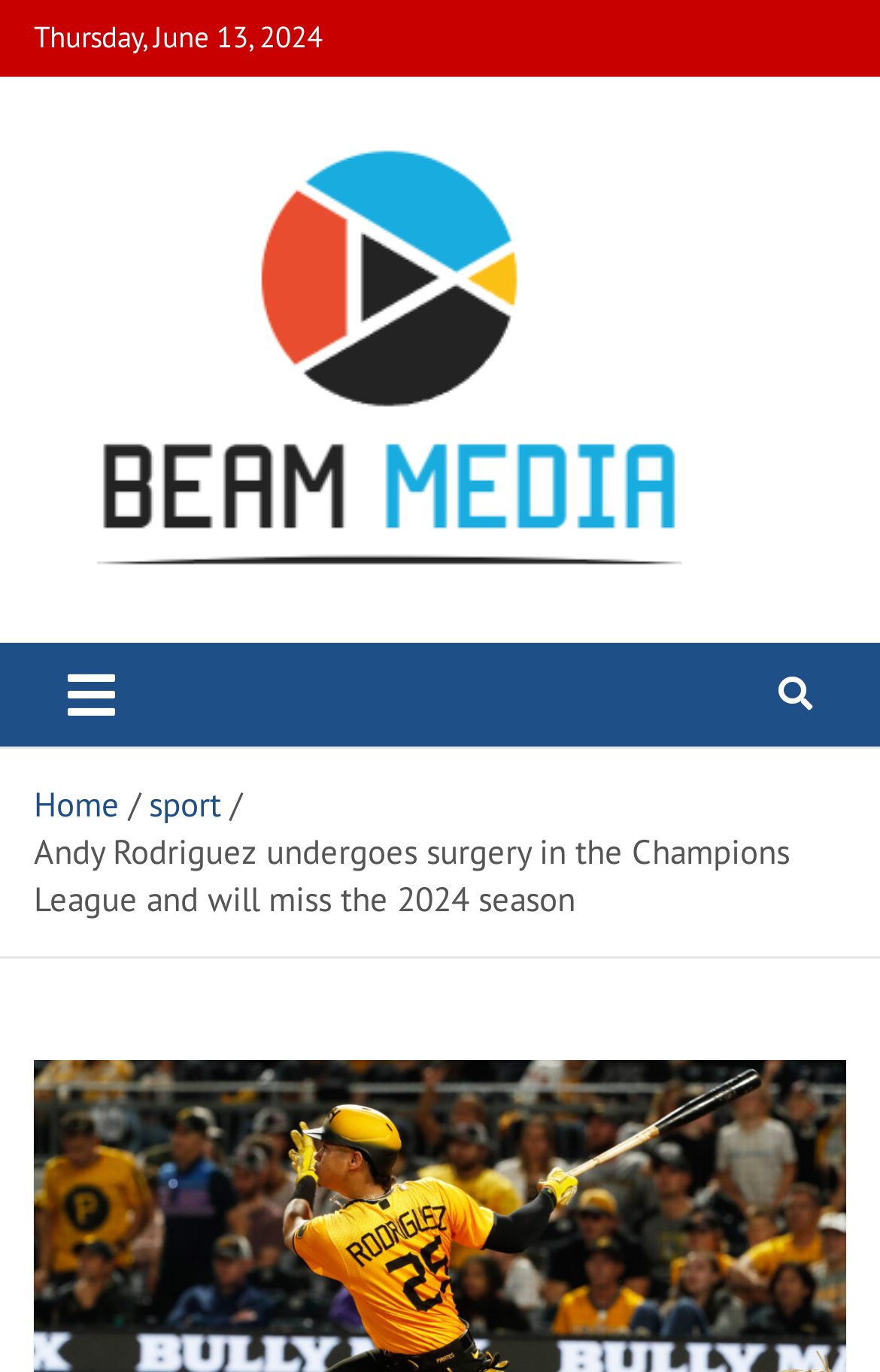Extract the bounding box for the UI element that matches this description: "Stay Safe! Stay Home!".

None